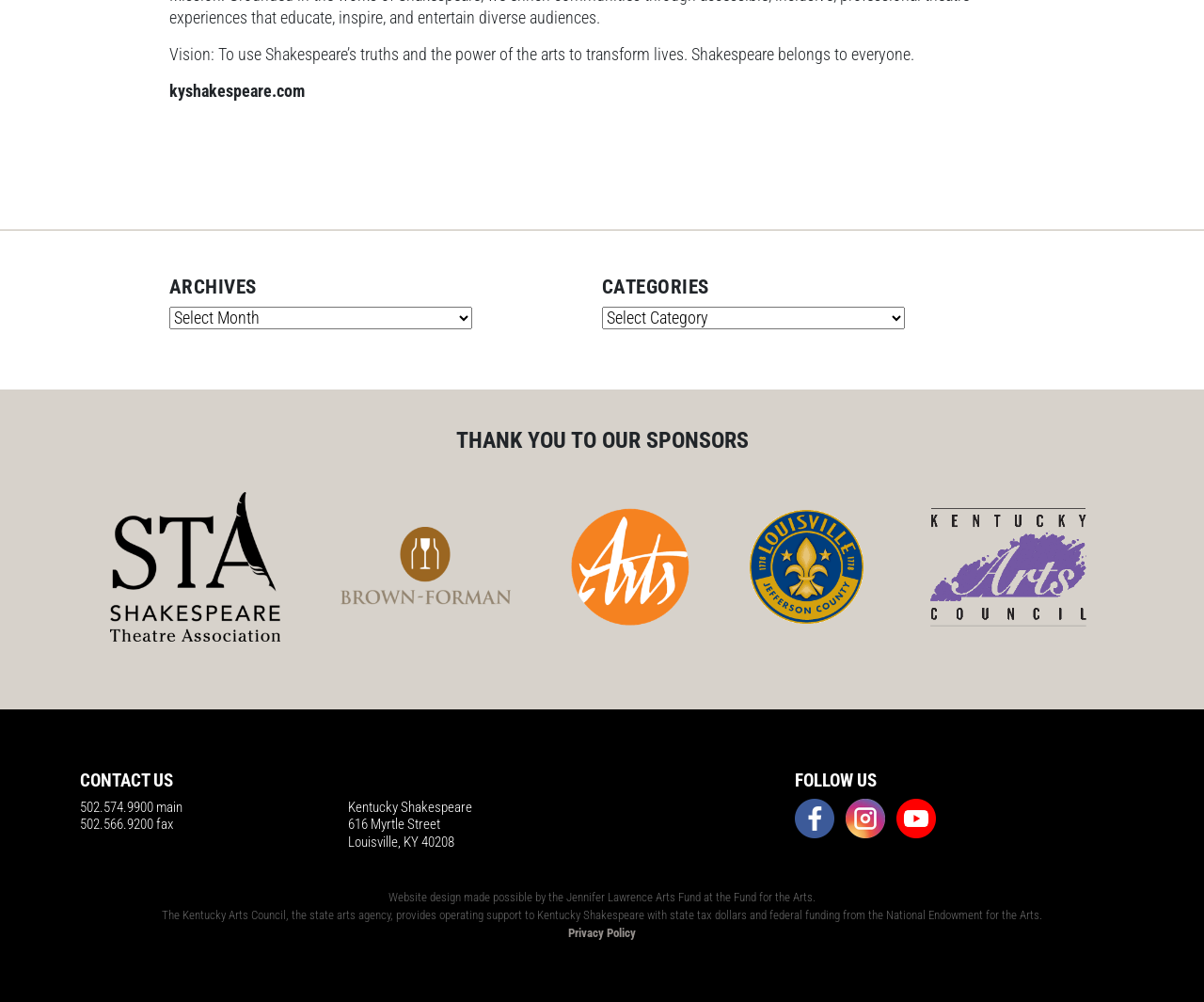What social media platforms does Kentucky Shakespeare have?
Carefully examine the image and provide a detailed answer to the question.

The link elements with IDs 69, 70, and 71 have images with alt text 'facebook', 'instagram', and 'youtube', respectively, indicating that Kentucky Shakespeare has a presence on these social media platforms.